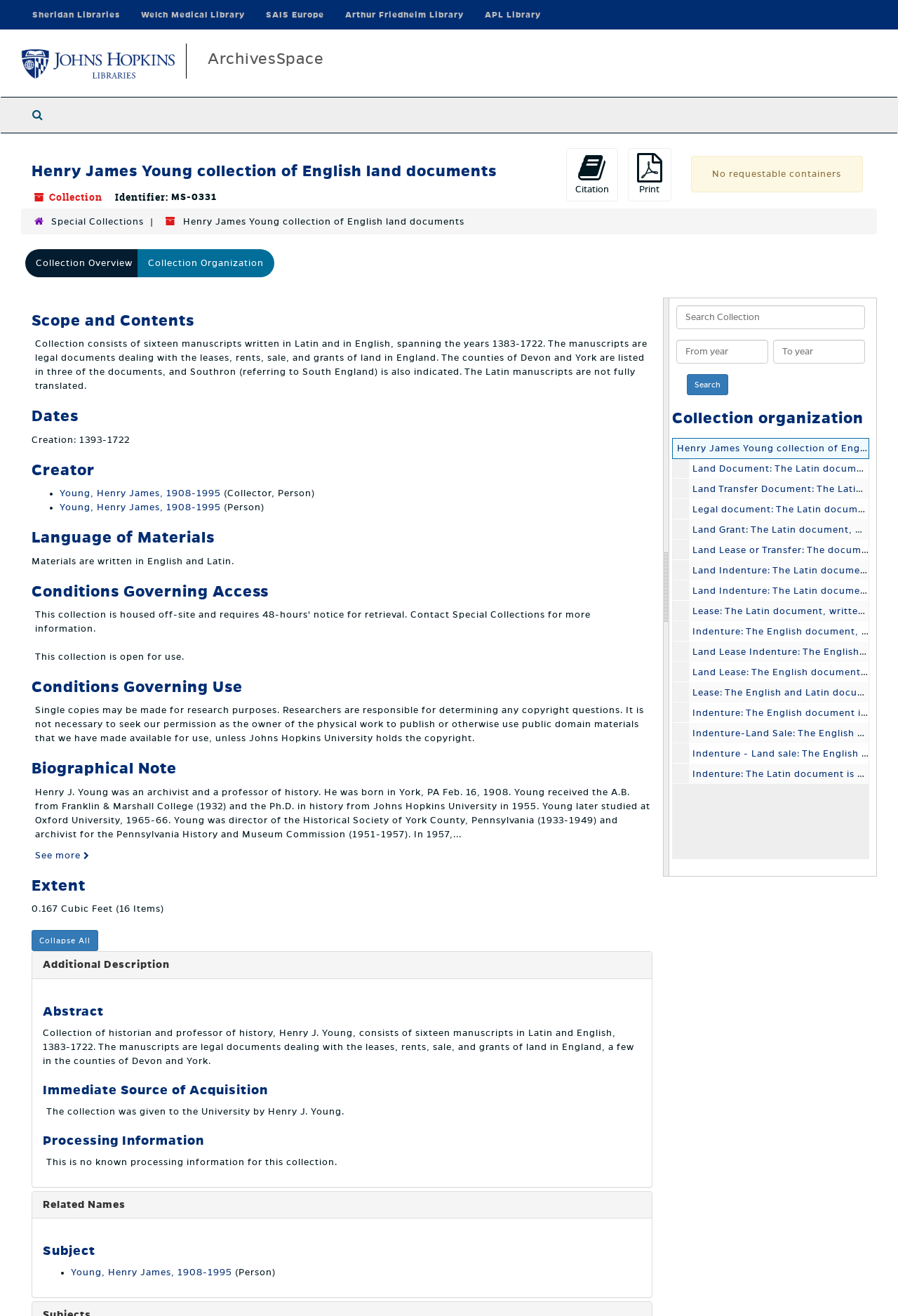What is the extent of the collection?
Answer the question with a detailed explanation, including all necessary information.

I found the answer by looking at the section 'Extent' which is located under the 'Scope and Contents' section. The text '0.167 Cubic Feet (16 Items)' is listed under this section.